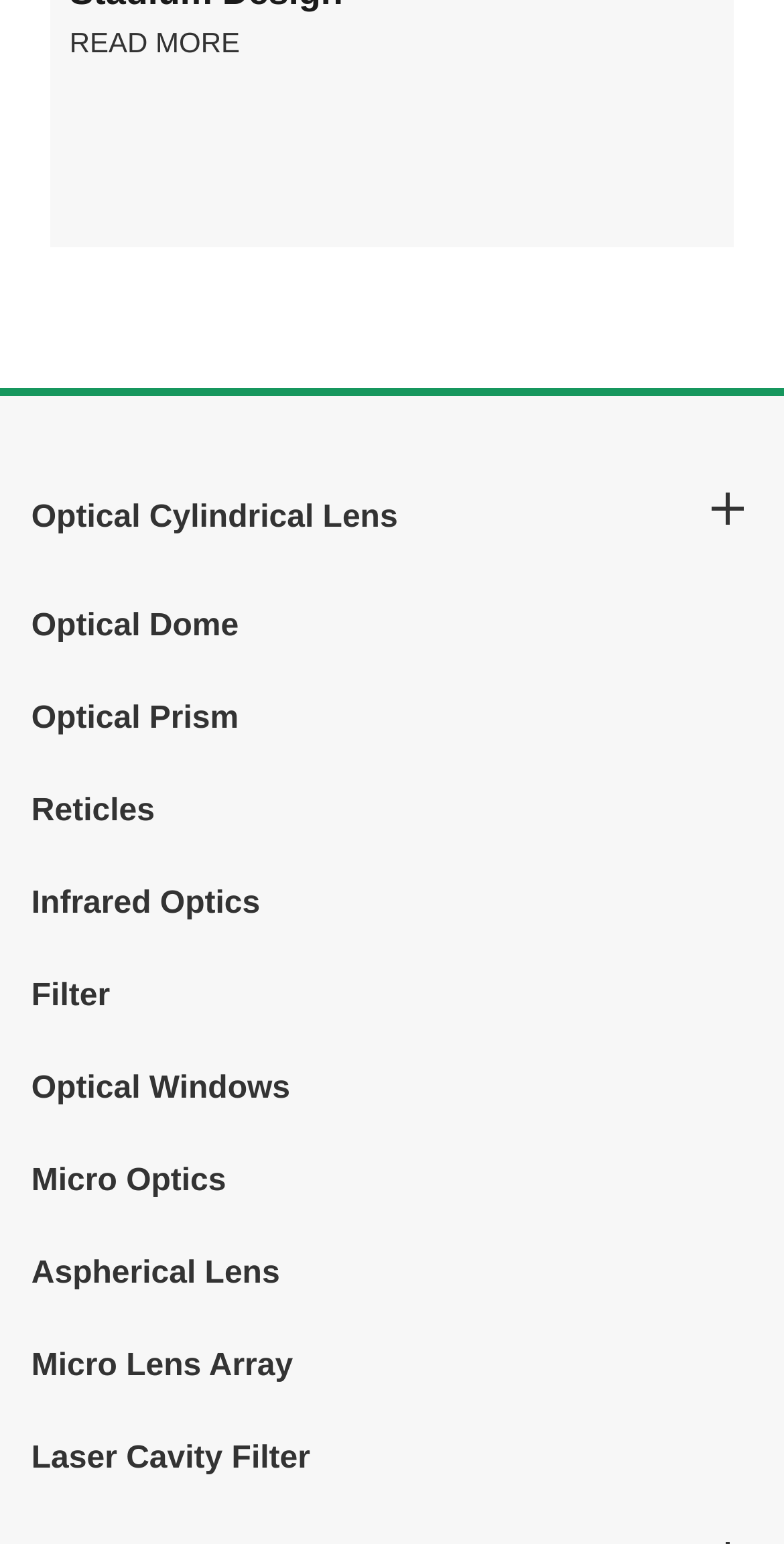What is the purpose of the 'READ MORE' links?
Provide a short answer using one word or a brief phrase based on the image.

To read more about a topic